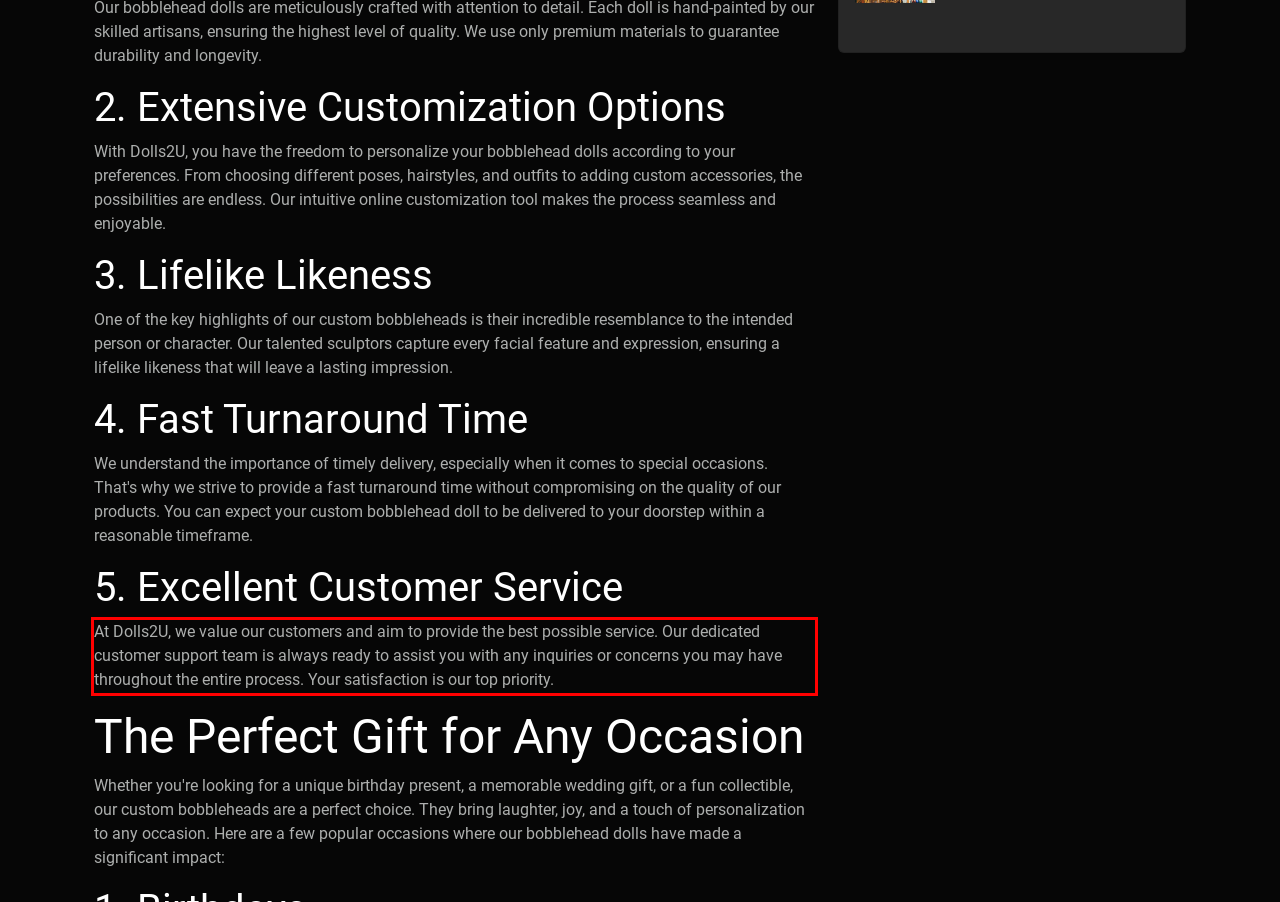You are presented with a screenshot containing a red rectangle. Extract the text found inside this red bounding box.

At Dolls2U, we value our customers and aim to provide the best possible service. Our dedicated customer support team is always ready to assist you with any inquiries or concerns you may have throughout the entire process. Your satisfaction is our top priority.